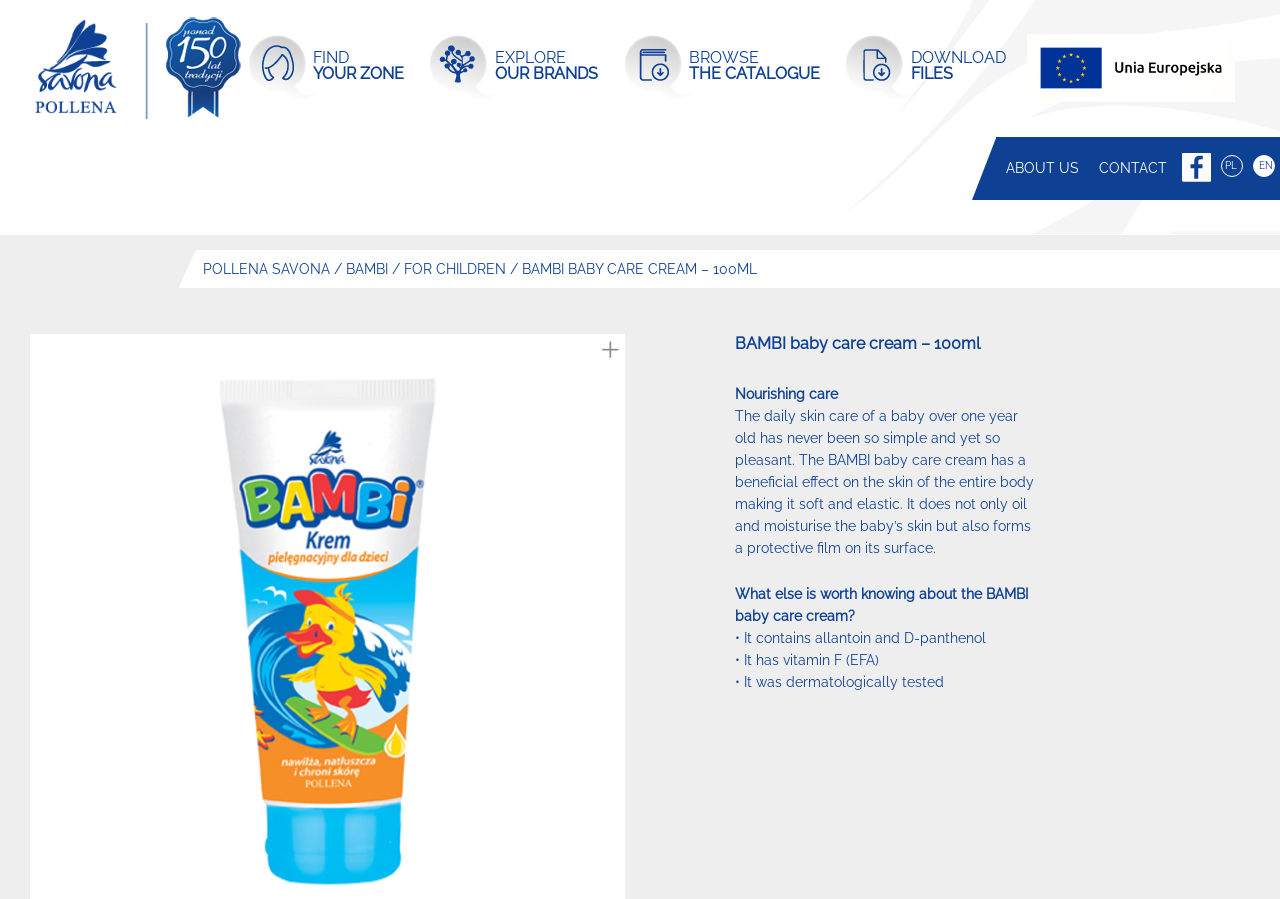What is the brand of the baby care cream?
Please elaborate on the answer to the question with detailed information.

I found the answer by looking at the links and images on the webpage. The link 'BAMBI' is located near the top of the page, and it is also mentioned in the product name 'BAMBI baby care cream – 100ml'.